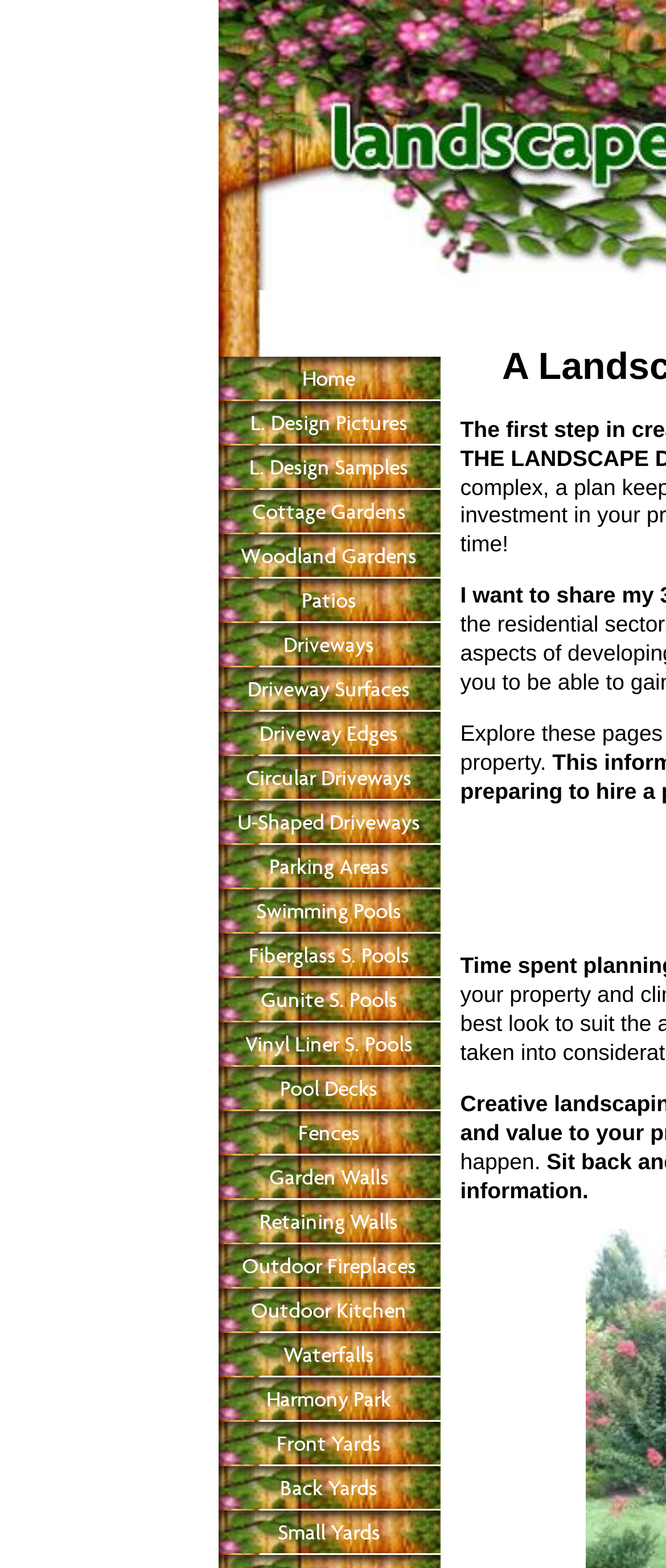Can you pinpoint the bounding box coordinates for the clickable element required for this instruction: "Check out Outdoor Fireplaces"? The coordinates should be four float numbers between 0 and 1, i.e., [left, top, right, bottom].

[0.327, 0.794, 0.66, 0.822]